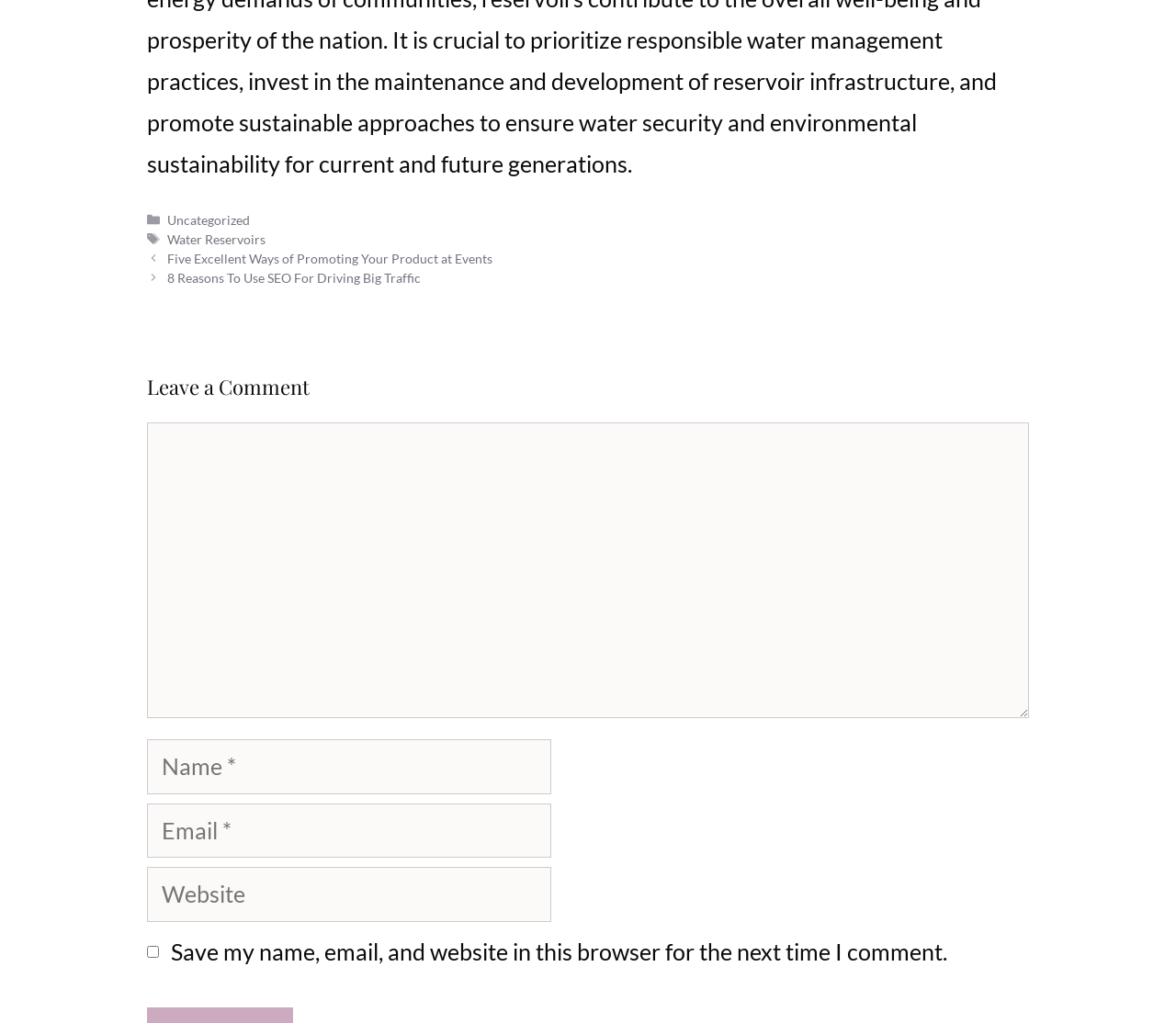Locate the bounding box coordinates of the area you need to click to fulfill this instruction: 'Type your name'. The coordinates must be in the form of four float numbers ranging from 0 to 1: [left, top, right, bottom].

[0.125, 0.723, 0.469, 0.776]